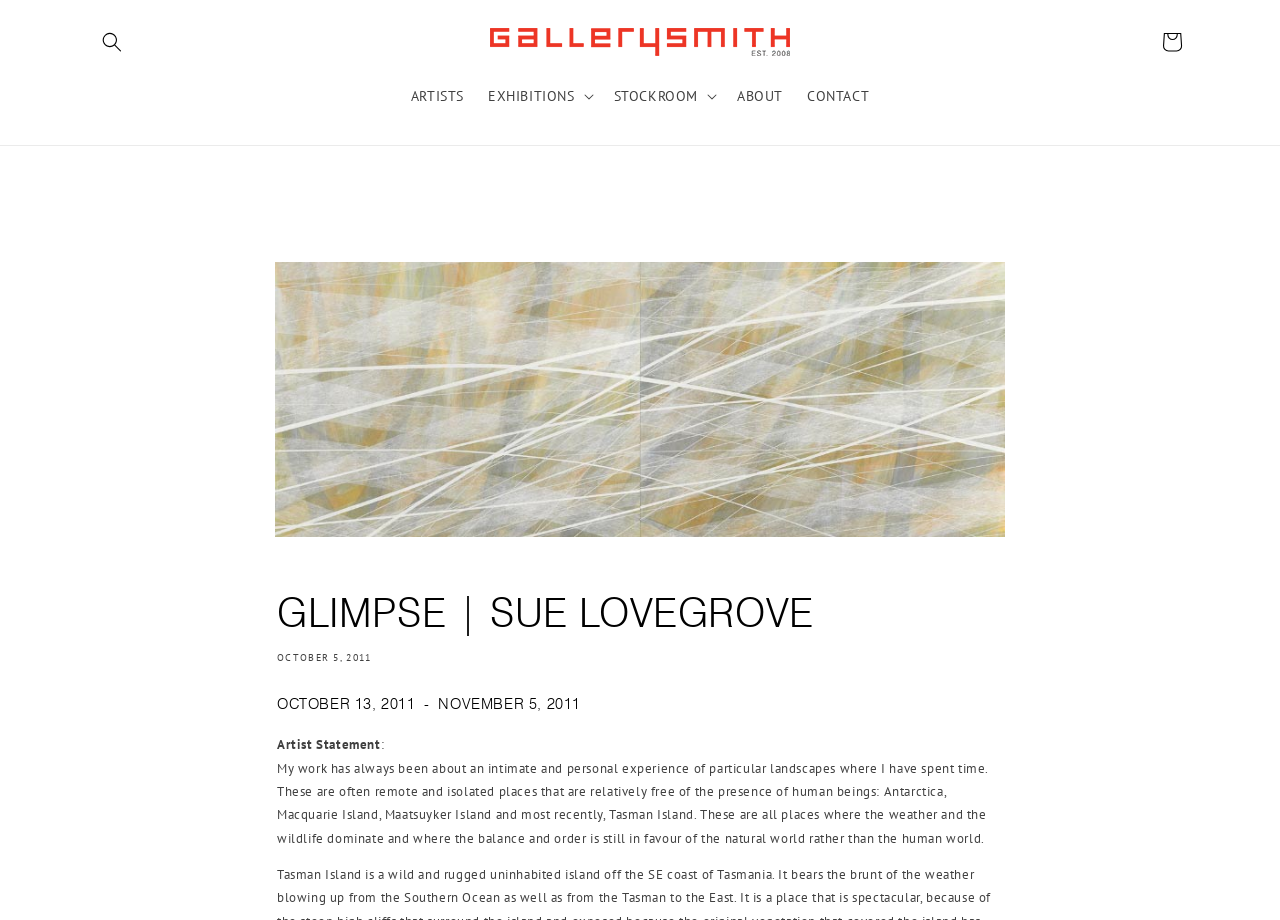Locate the bounding box of the UI element described in the following text: "Join".

None